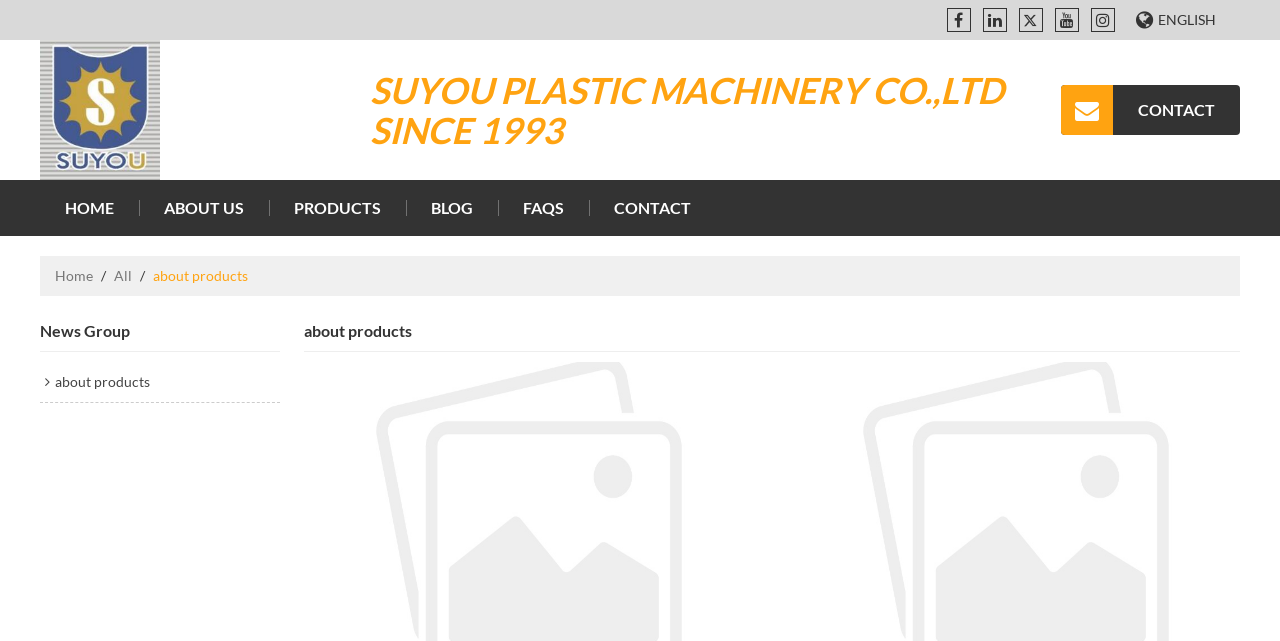Determine the bounding box coordinates of the clickable region to execute the instruction: "read news". The coordinates should be four float numbers between 0 and 1, denoted as [left, top, right, bottom].

[0.031, 0.565, 0.219, 0.627]